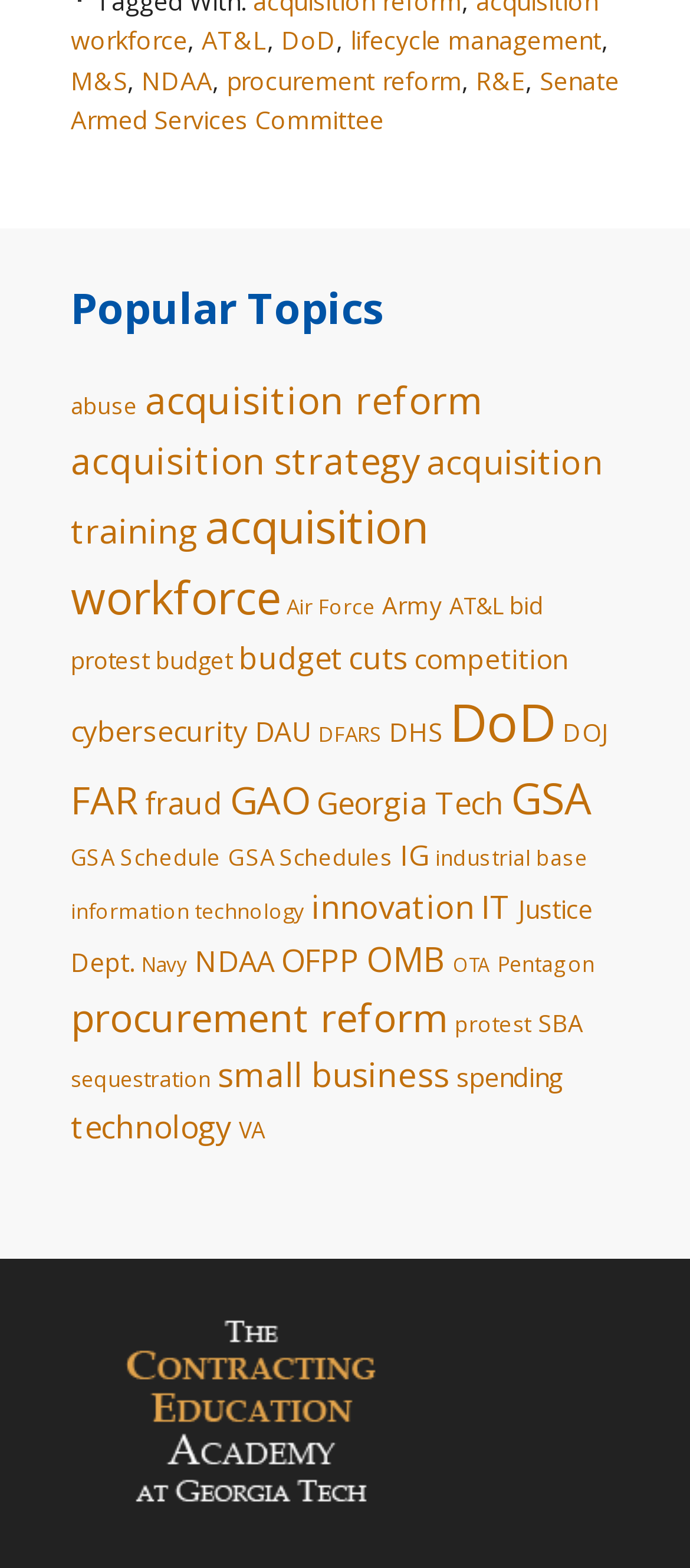Provide the bounding box coordinates of the section that needs to be clicked to accomplish the following instruction: "Click on the 'procurement reform' link."

[0.328, 0.04, 0.669, 0.062]